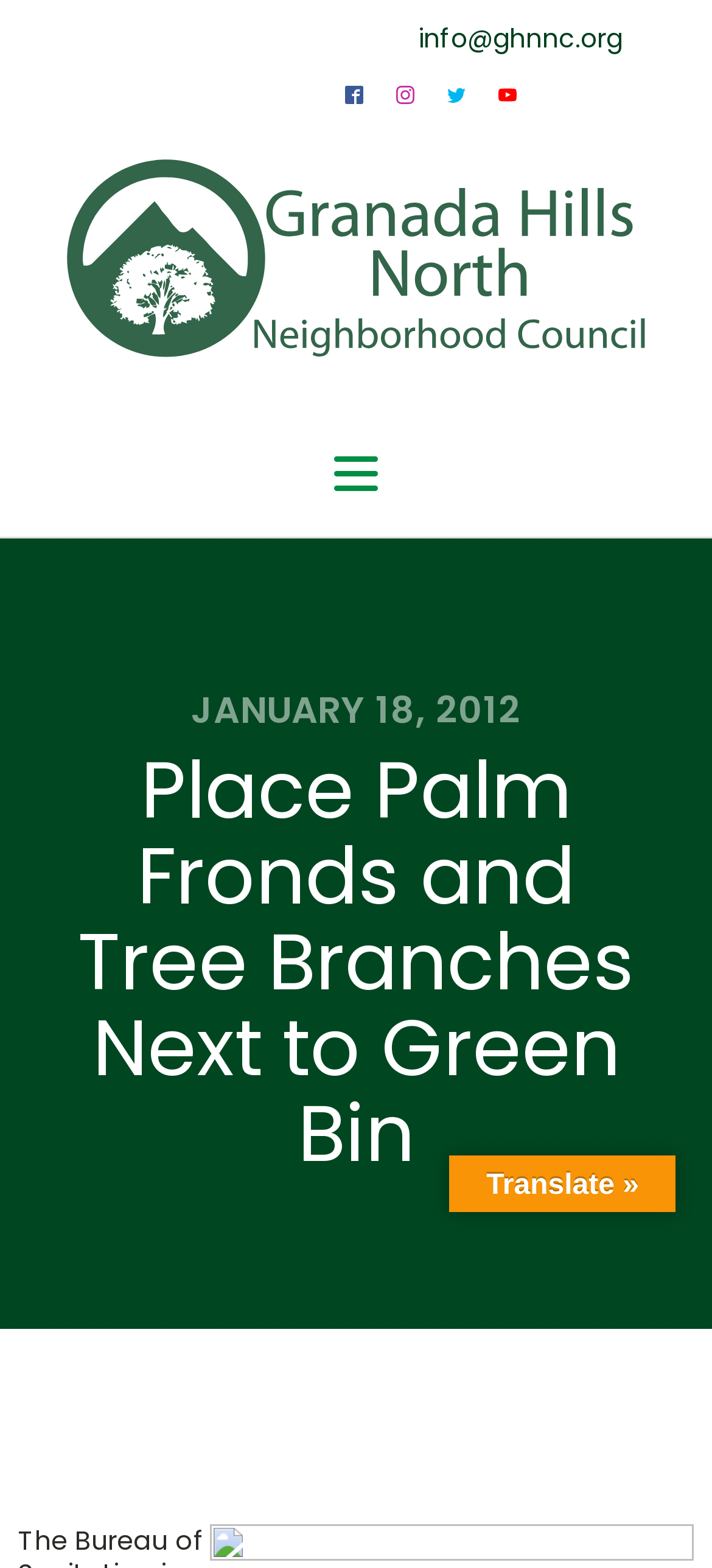Find the coordinates for the bounding box of the element with this description: "Visit our Facebook".

[0.472, 0.048, 0.523, 0.072]